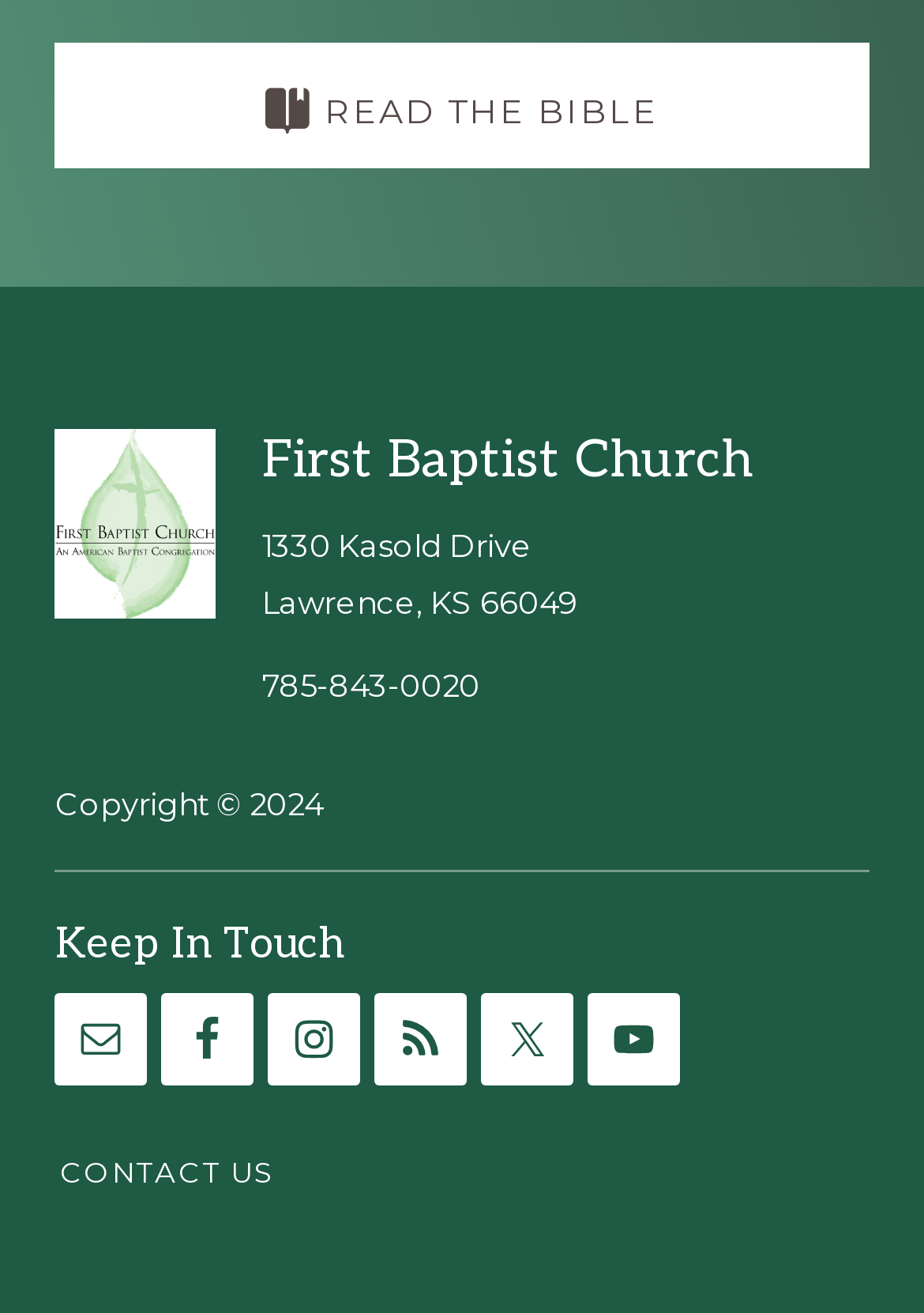Using the information from the screenshot, answer the following question thoroughly:
What is the copyright year of the website?

I found the copyright year of the website by looking at the static text element with the copyright symbol and the year '2024' which is located at the bottom of the page, inside the footer section.